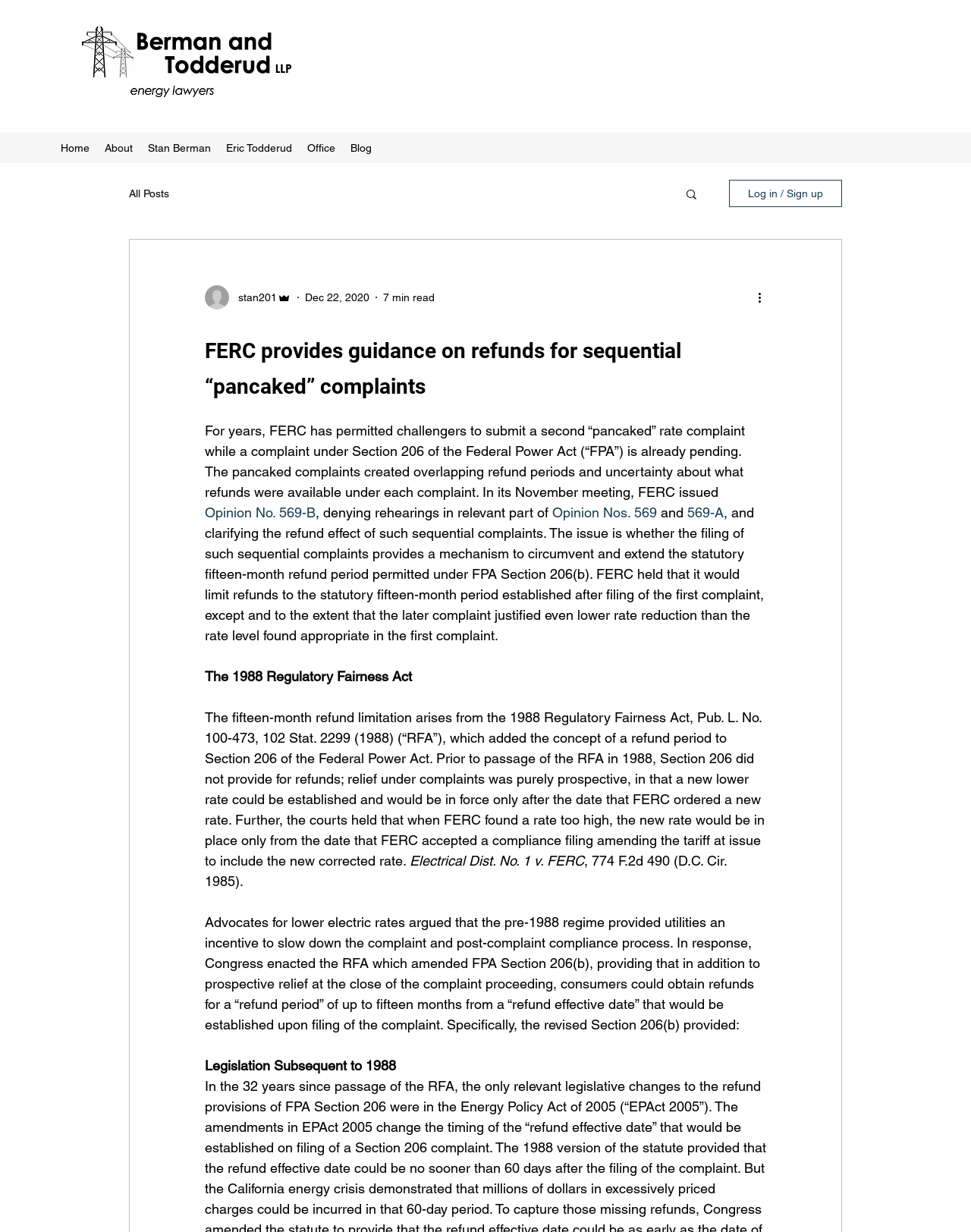Use a single word or phrase to answer the question: 
What is the topic of the blog post?

FERC guidance on refunds